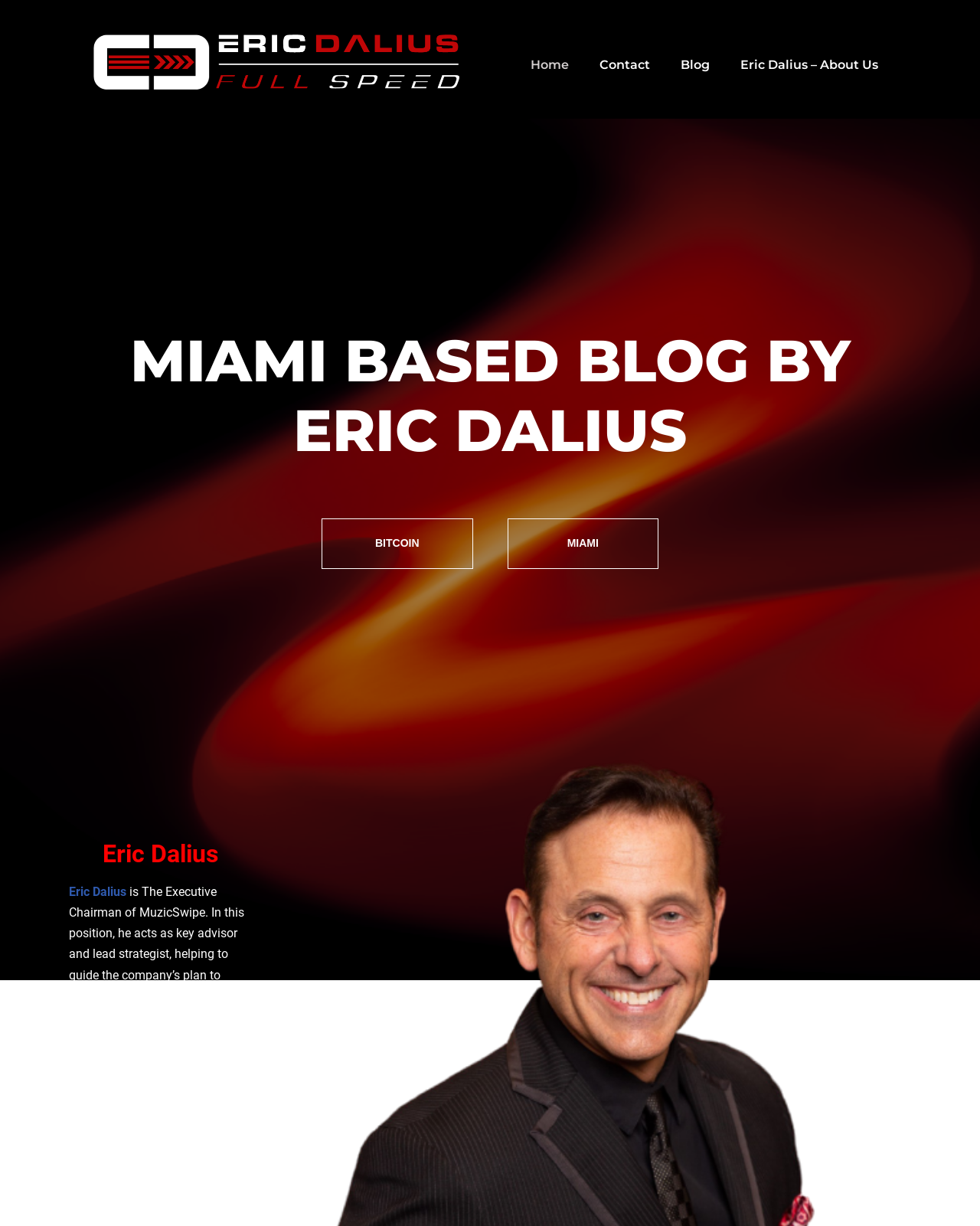What is the name of the blog?
Please provide a detailed answer to the question.

The name of the blog can be found in the heading element with the text 'MIAMI BASED BLOG BY ERIC DALIUS' which is located at the top of the webpage.